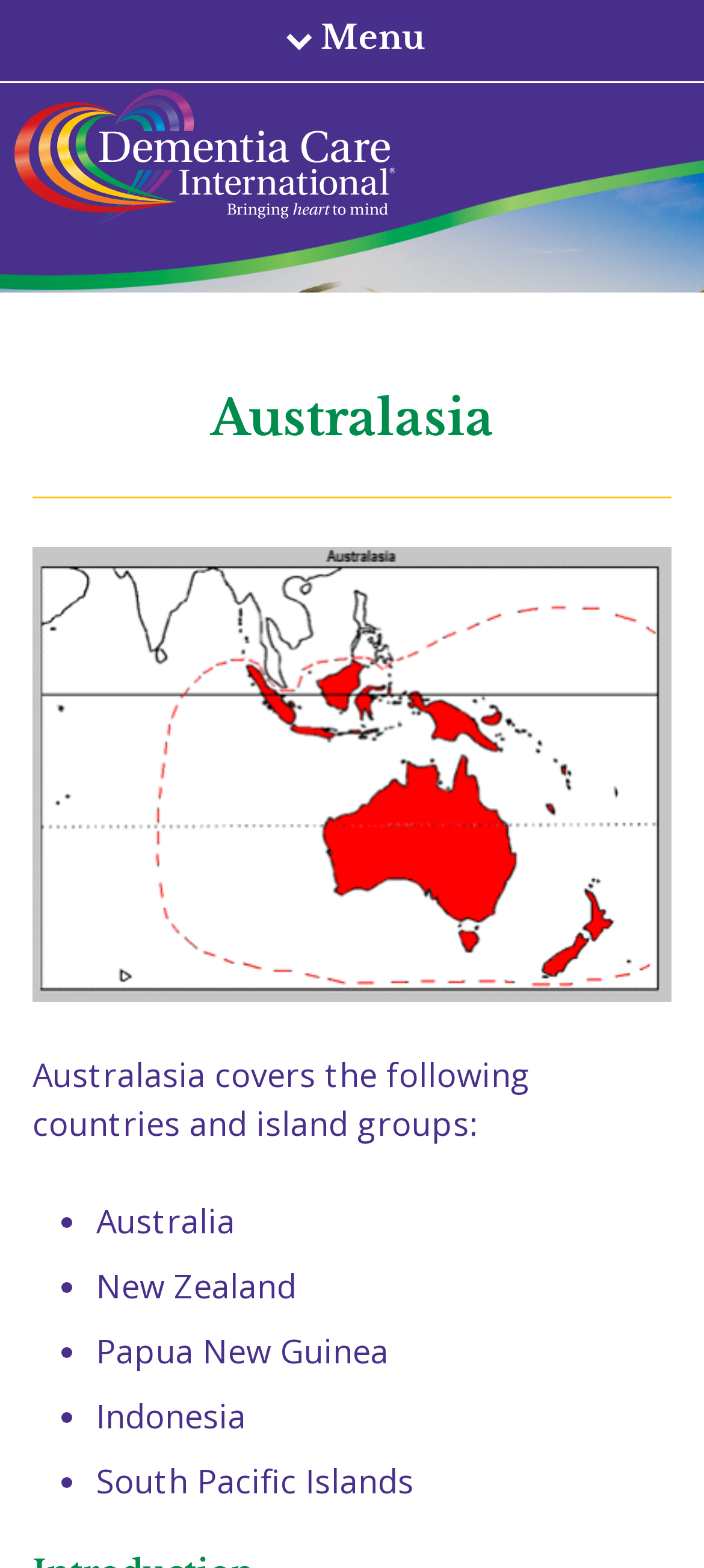How many countries are listed?
Please provide a single word or phrase as your answer based on the screenshot.

5